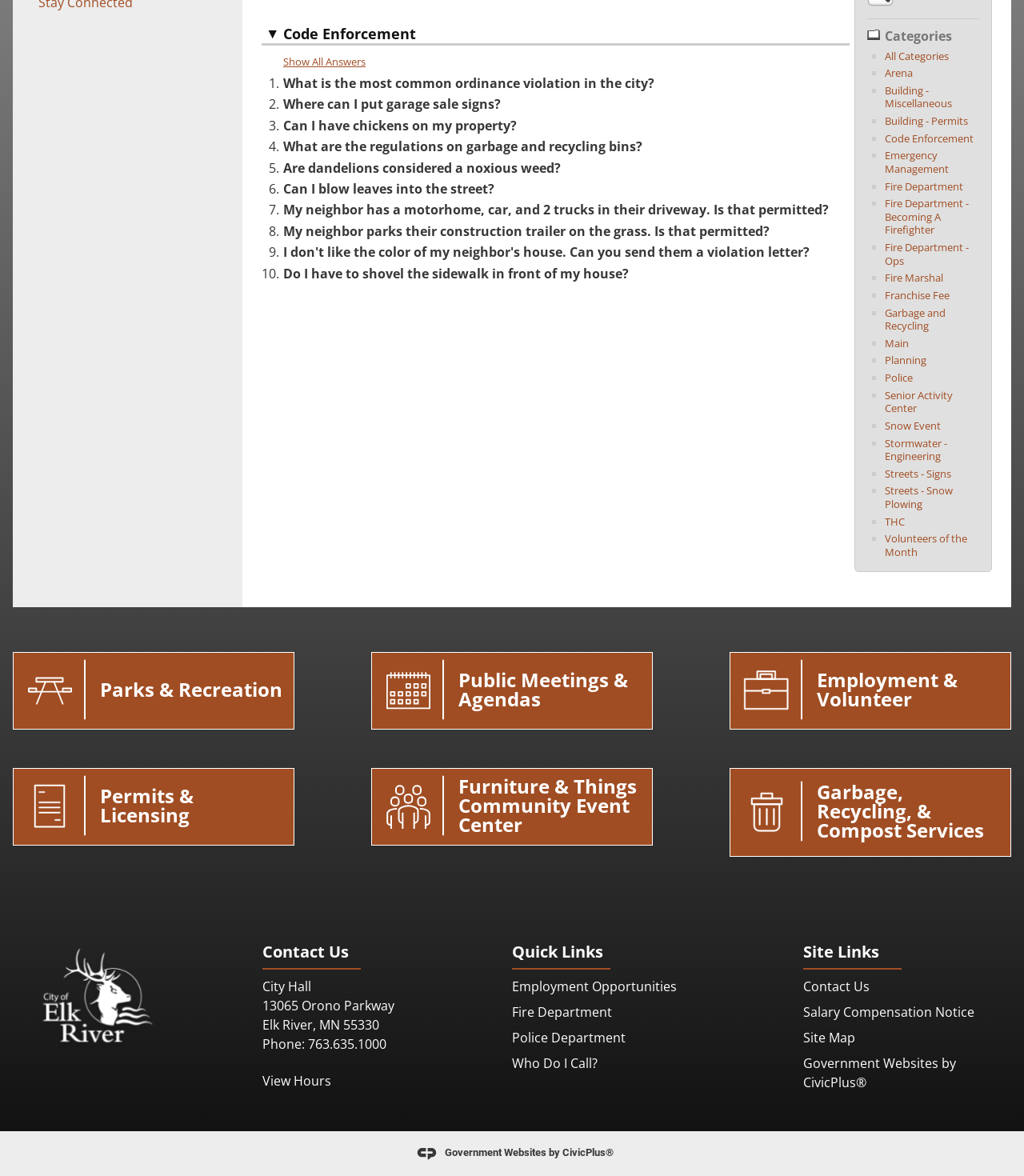Given the element description "Public Meetings & Agendas" in the screenshot, predict the bounding box coordinates of that UI element.

[0.362, 0.554, 0.638, 0.62]